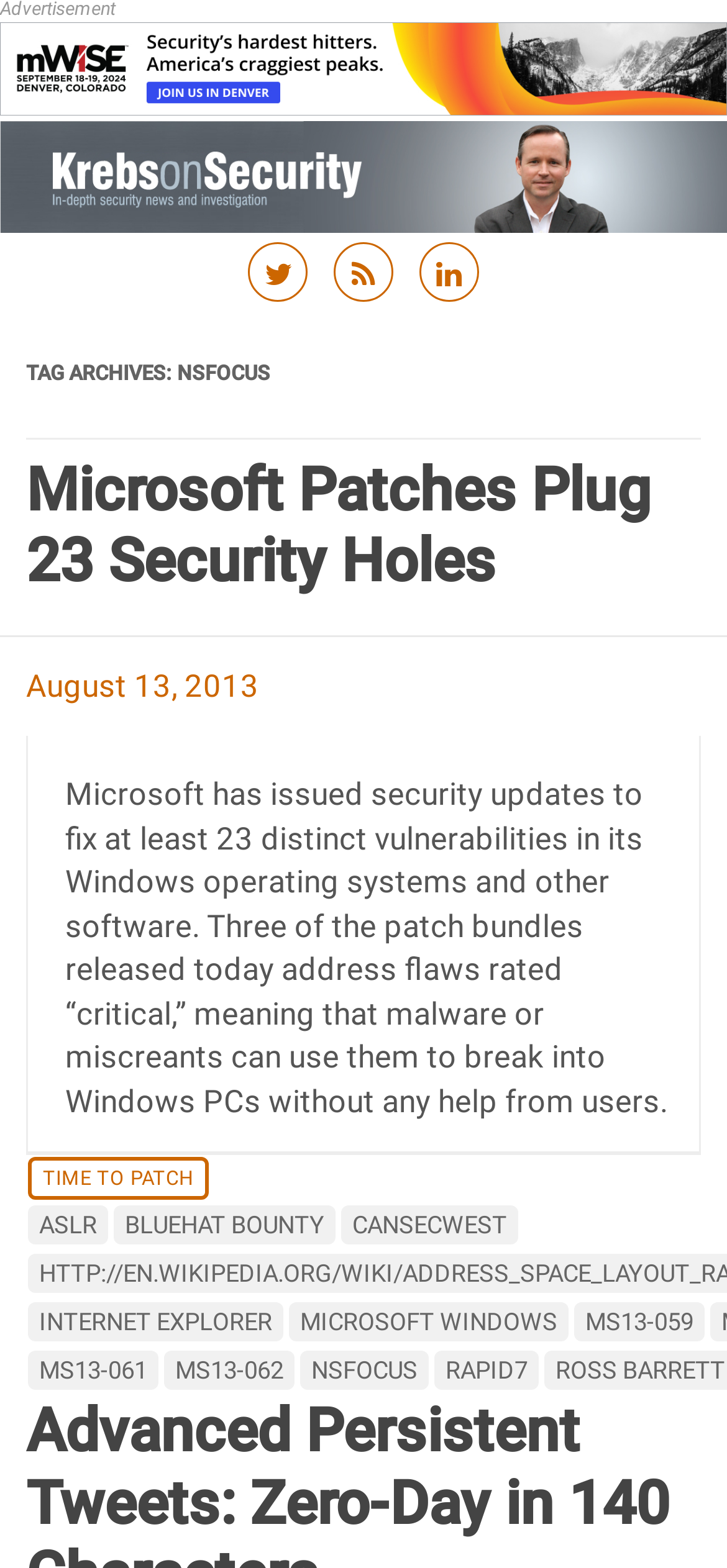Provide the bounding box coordinates of the area you need to click to execute the following instruction: "Explore the Krebs on Security image".

[0.0, 0.077, 1.0, 0.148]